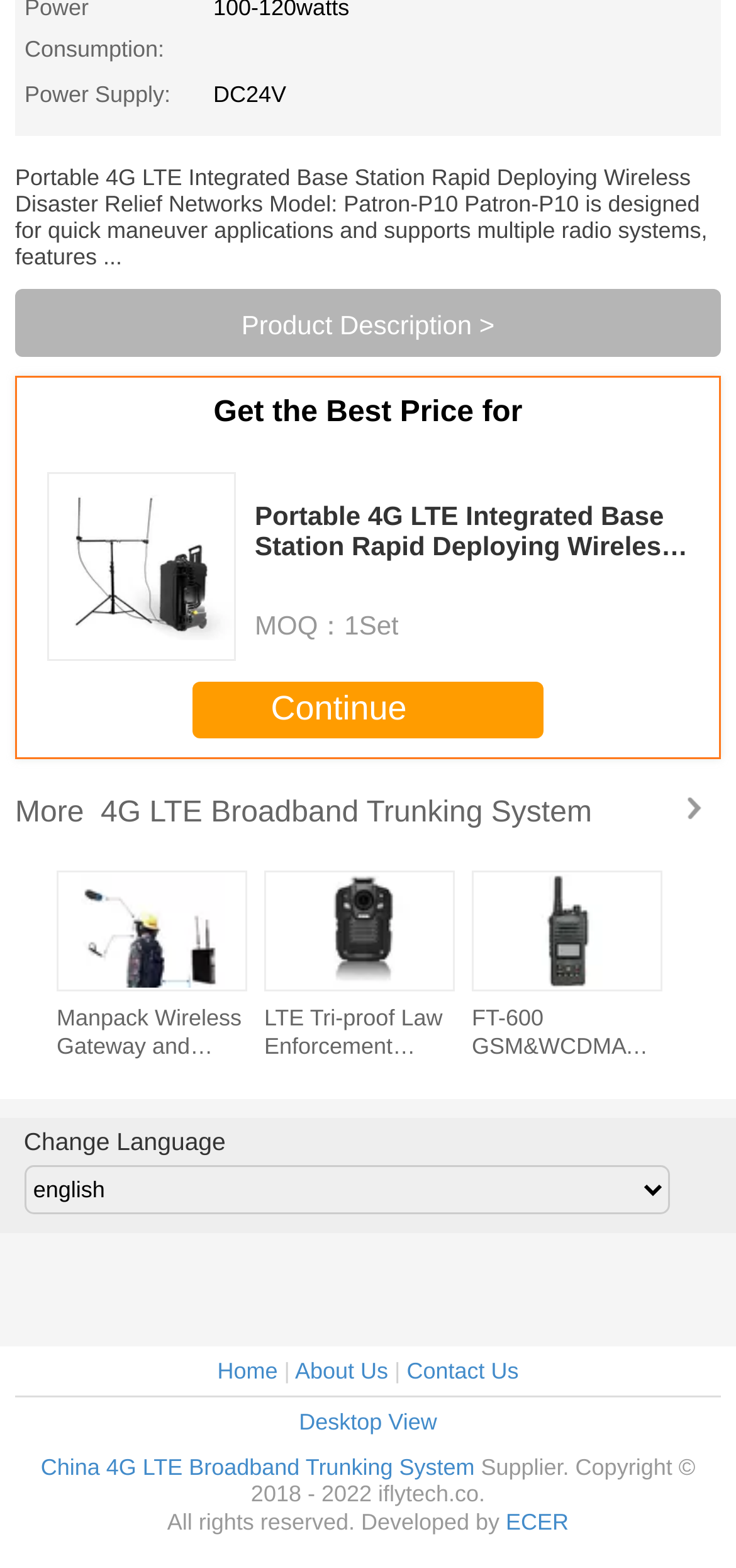Provide a brief response to the question below using one word or phrase:
What is the company name mentioned at the bottom of the webpage?

iflytech.co